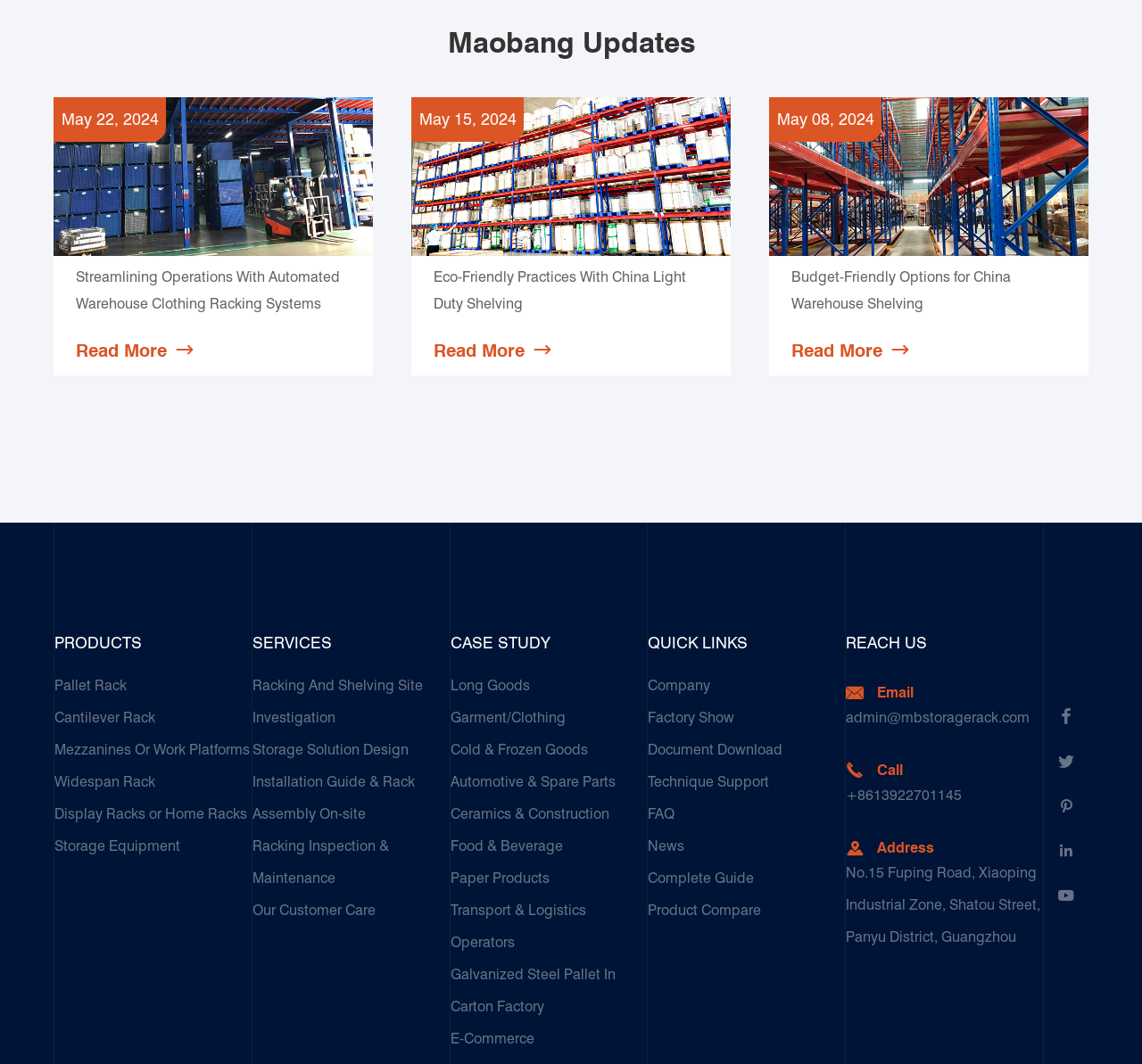What is the main topic of the webpage?
Use the screenshot to answer the question with a single word or phrase.

Warehouse shelving